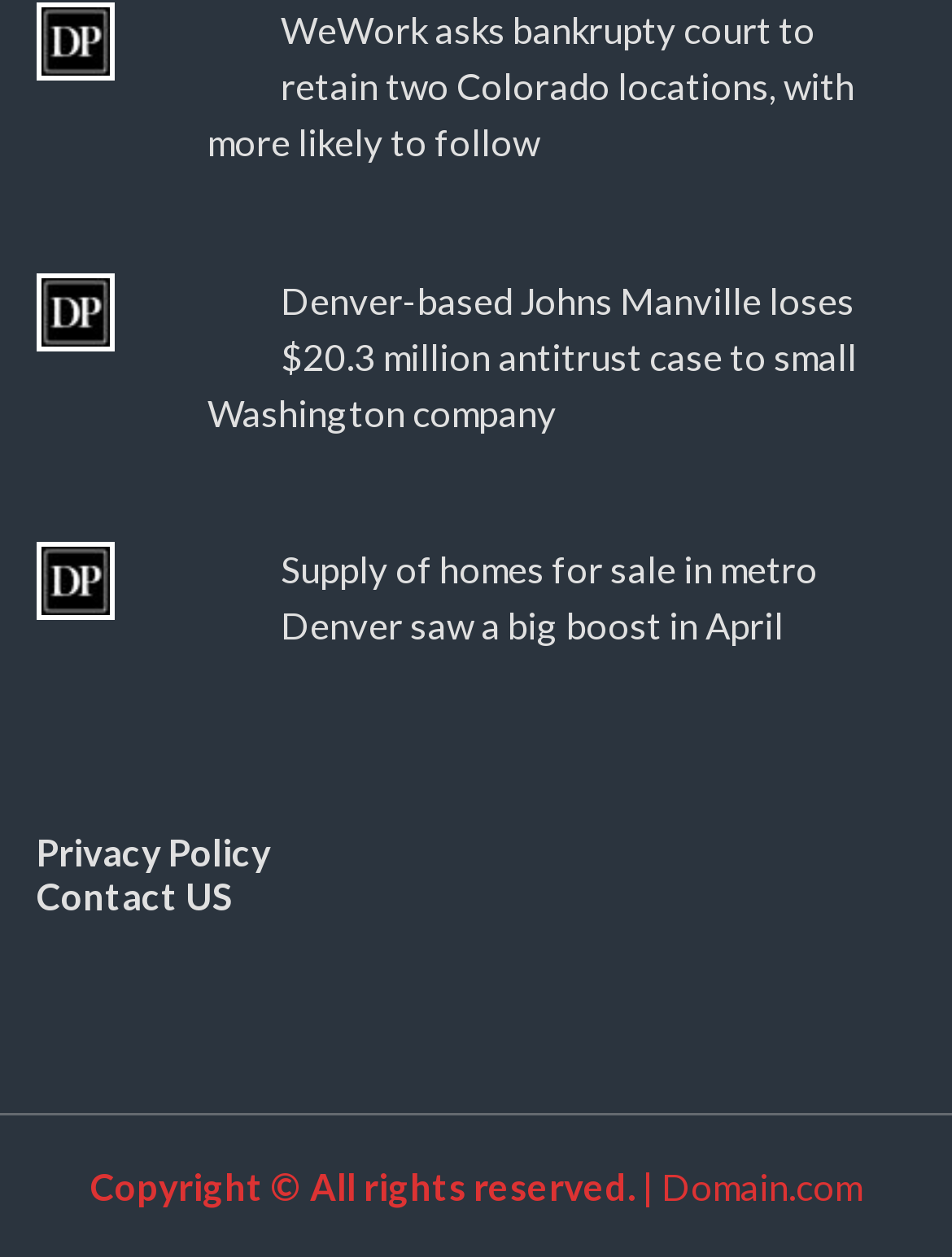Using the element description Domain.com, predict the bounding box coordinates for the UI element. Provide the coordinates in (top-left x, top-left y, bottom-right x, bottom-right y) format with values ranging from 0 to 1.

[0.695, 0.926, 0.905, 0.961]